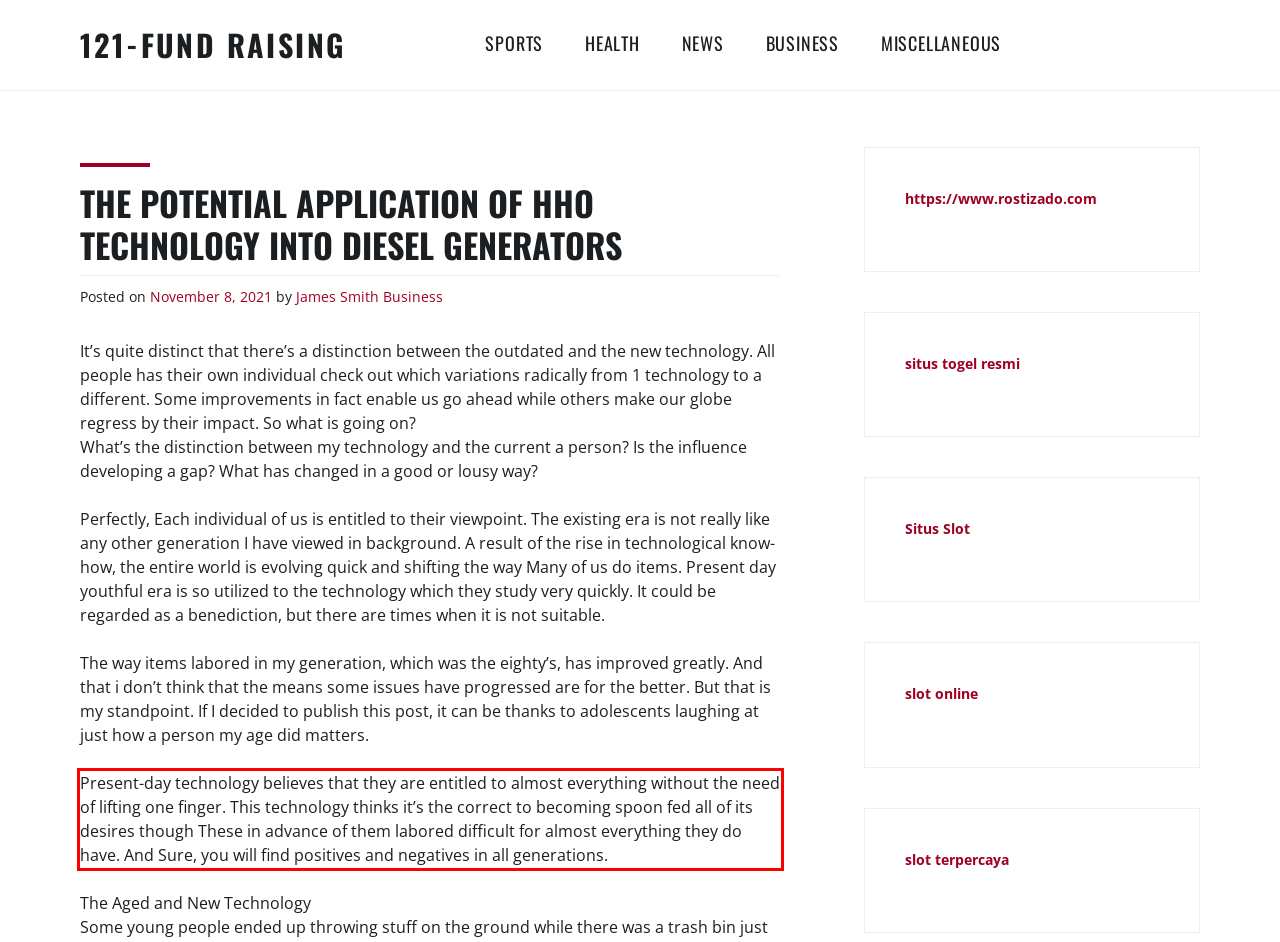You have a screenshot with a red rectangle around a UI element. Recognize and extract the text within this red bounding box using OCR.

Present-day technology believes that they are entitled to almost everything without the need of lifting one finger. This technology thinks it’s the correct to becoming spoon fed all of its desires though These in advance of them labored difficult for almost everything they do have. And Sure, you will find positives and negatives in all generations.